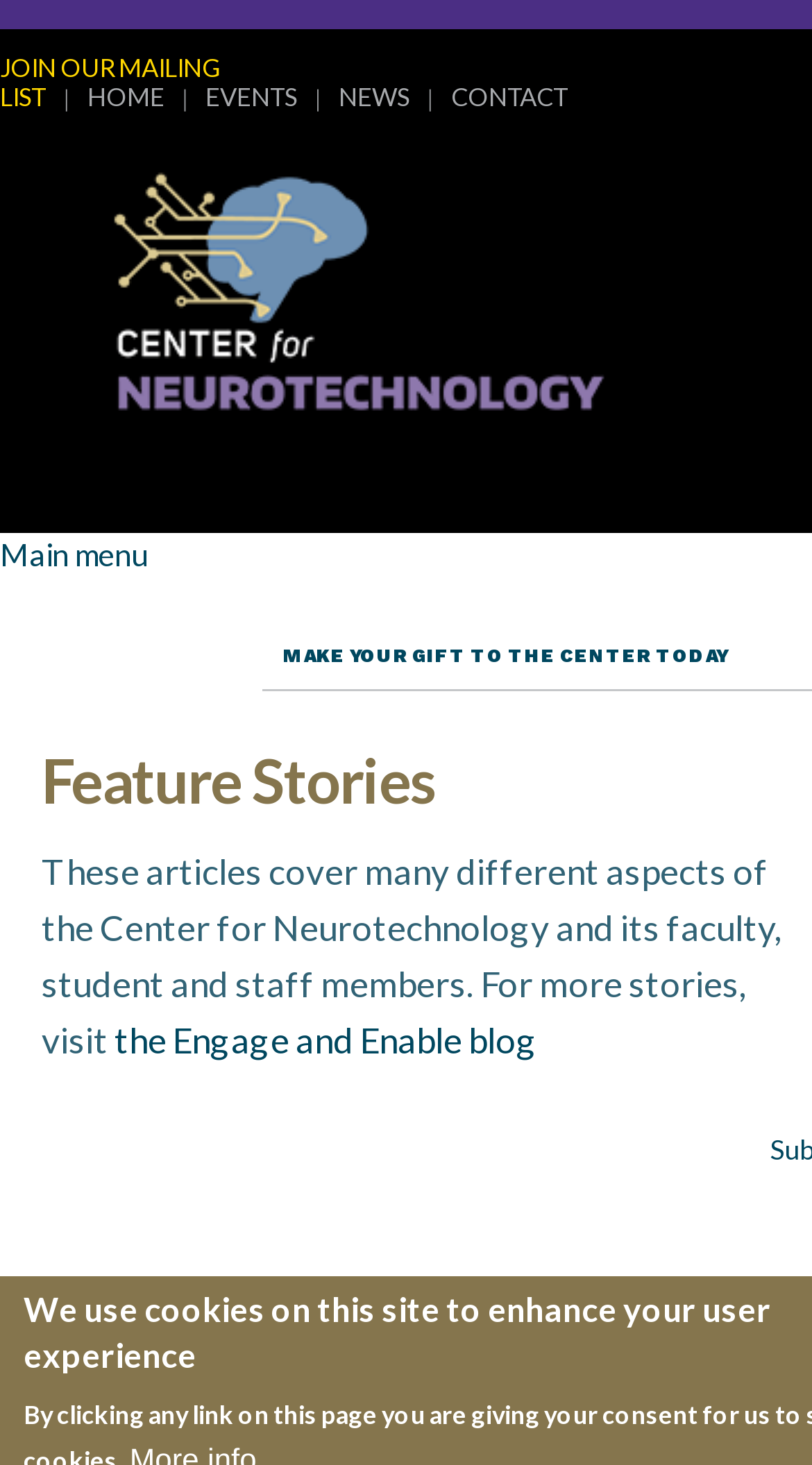Respond with a single word or phrase for the following question: 
What is the topic of the article 'CNT Students Present Their Research in Prague, Czech Republic'?

Research presentation